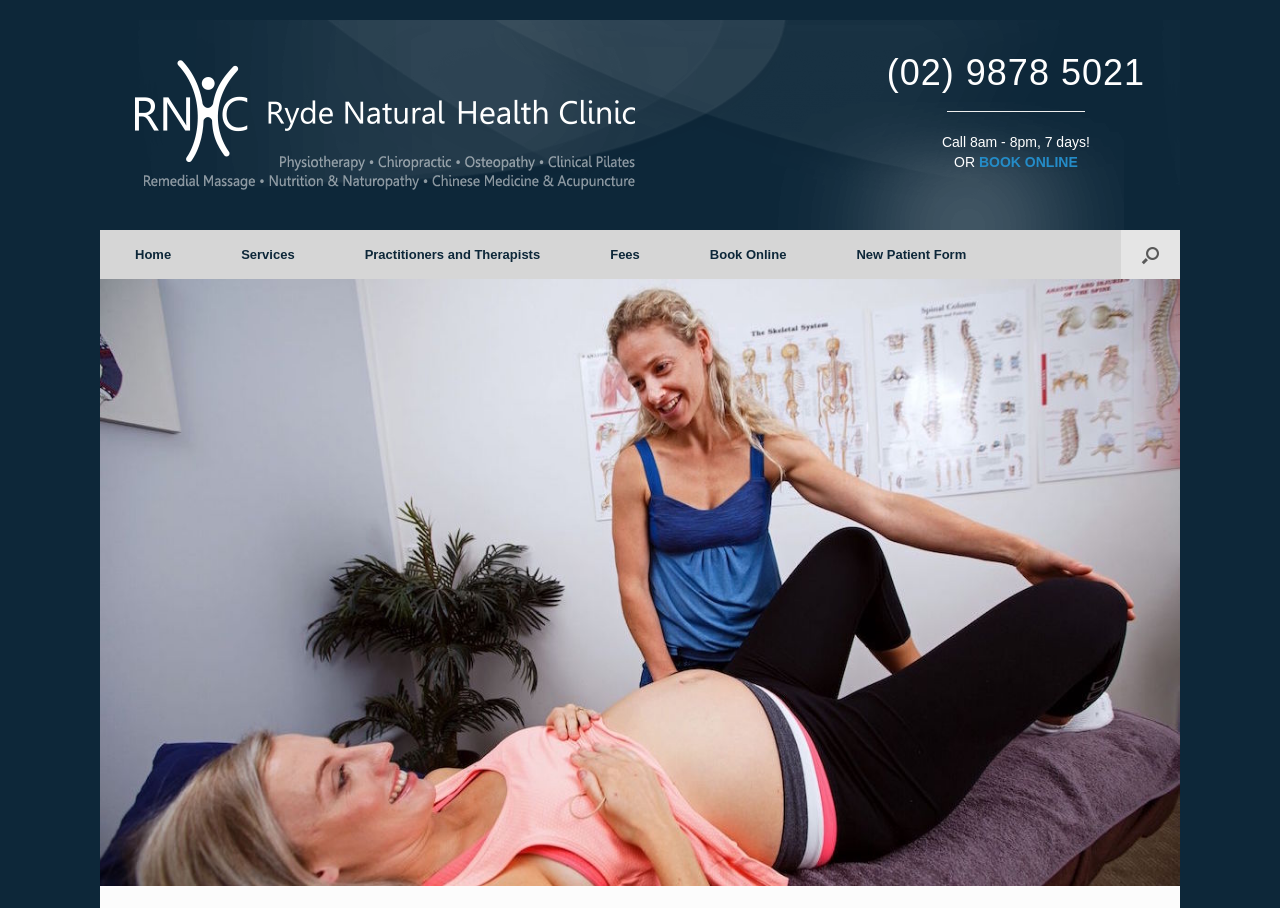Identify the text that serves as the heading for the webpage and generate it.

(02) 9878 5021